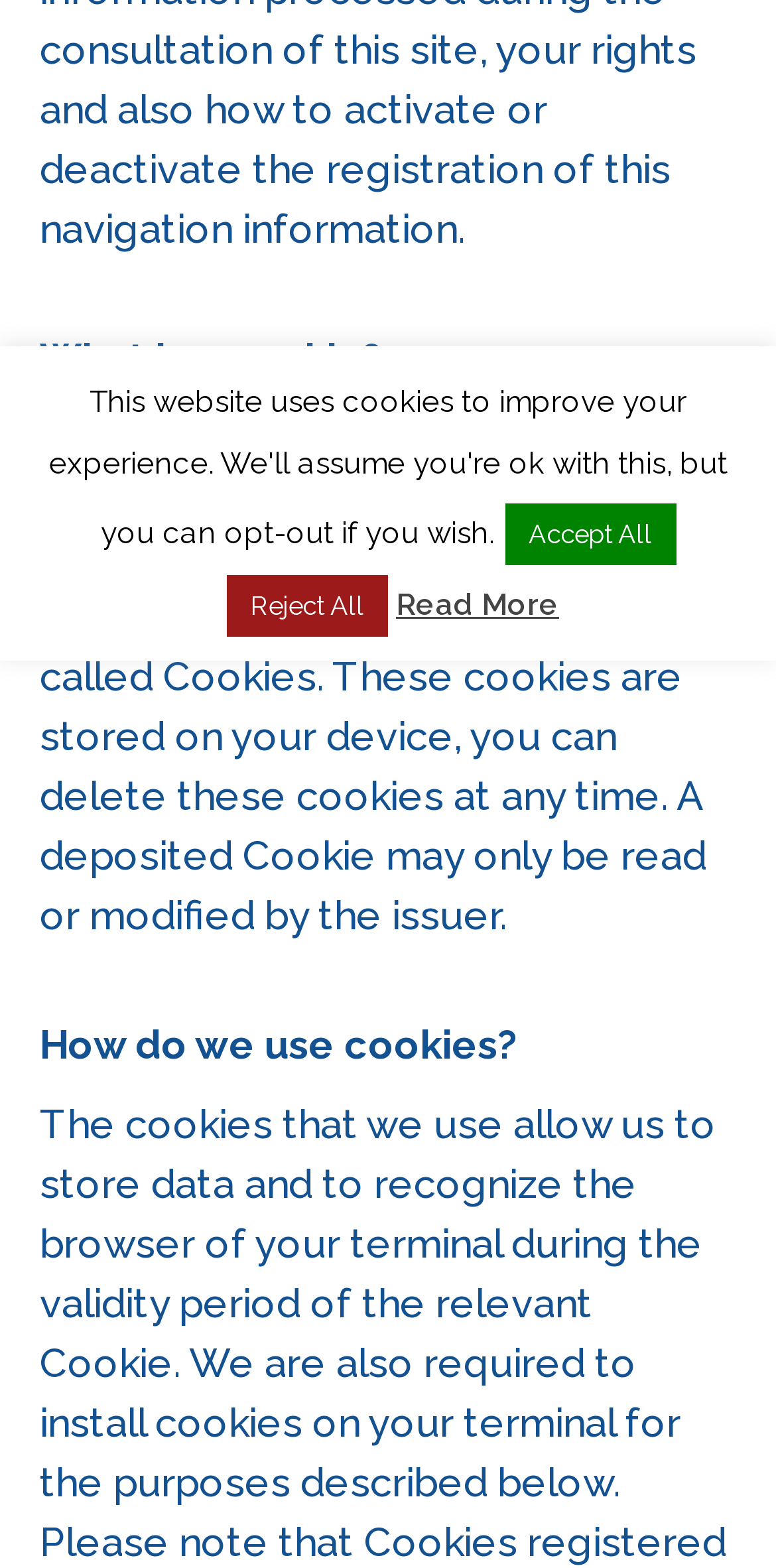Determine the bounding box for the HTML element described here: "Accept All". The coordinates should be given as [left, top, right, bottom] with each number being a float between 0 and 1.

[0.65, 0.321, 0.871, 0.36]